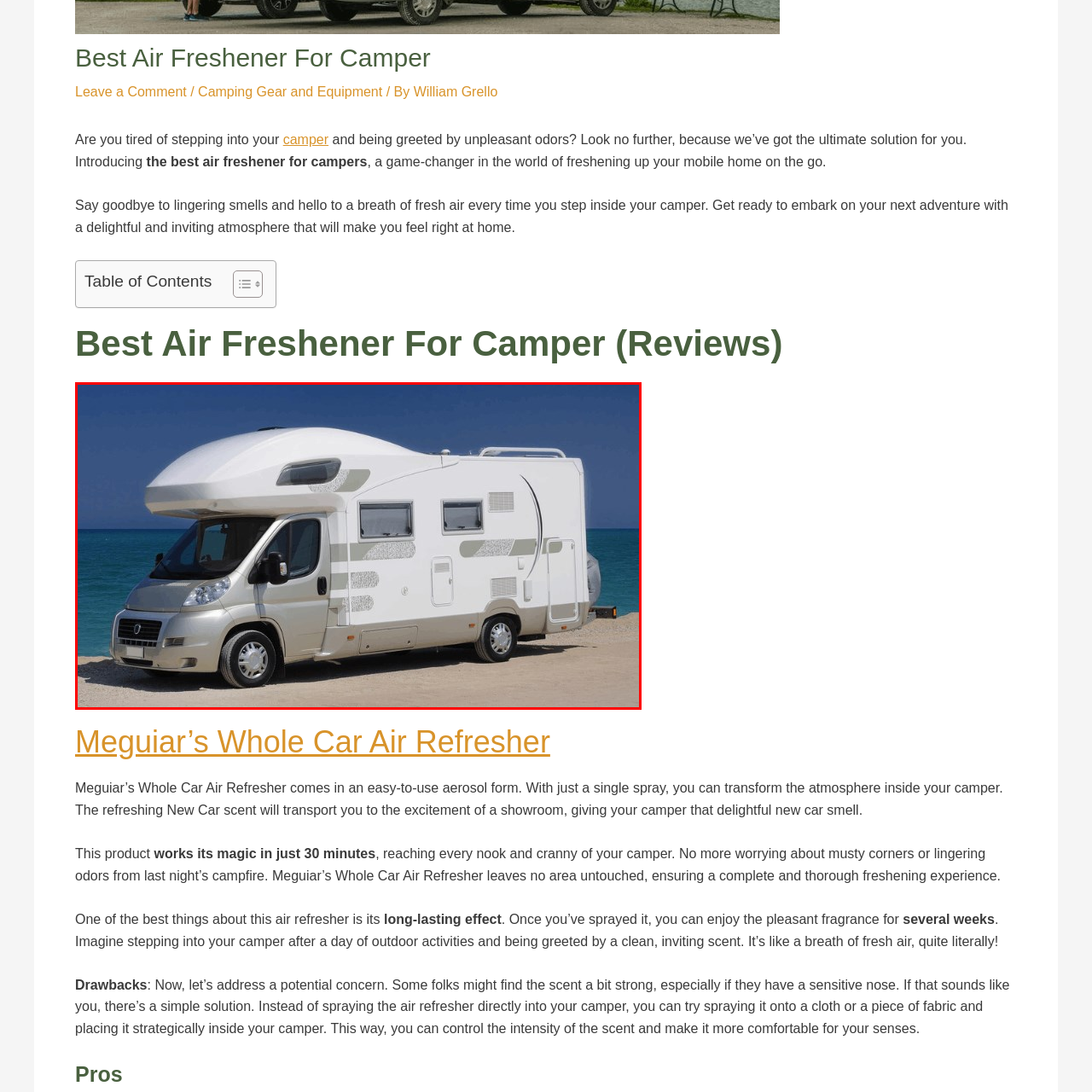What type of environment is the campervan designed for?
Direct your attention to the image inside the red bounding box and provide a detailed explanation in your answer.

The caption describes the campervan as a 'convenient retreat for outdoor enthusiasts seeking to escape into nature', suggesting that it is designed for use in outdoor environments, such as campsites or beaches.